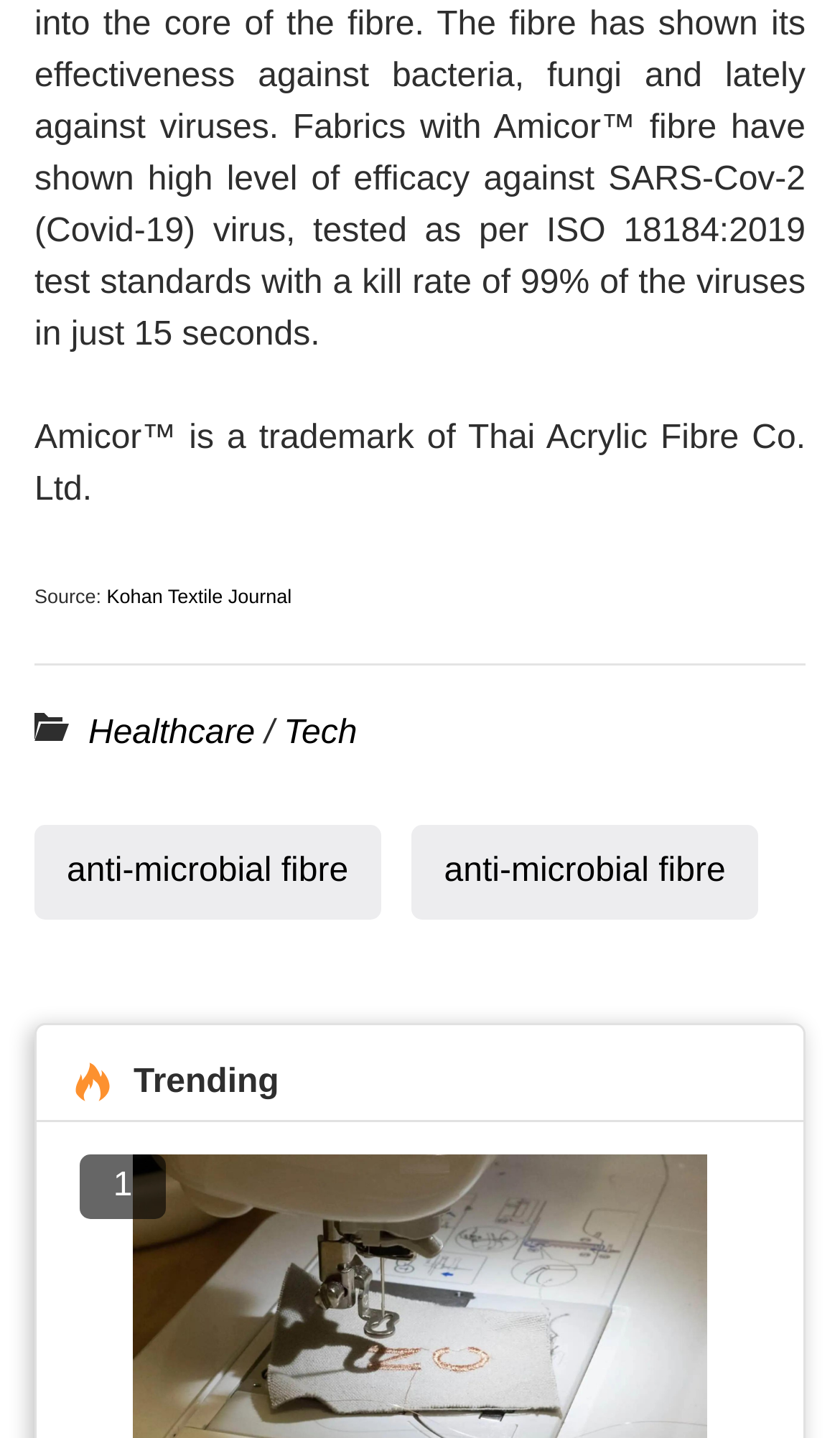Based on the image, provide a detailed response to the question:
What is trending?

The webpage has a heading 'Trending' but does not provide specific information about what is trending, leaving it open to interpretation.